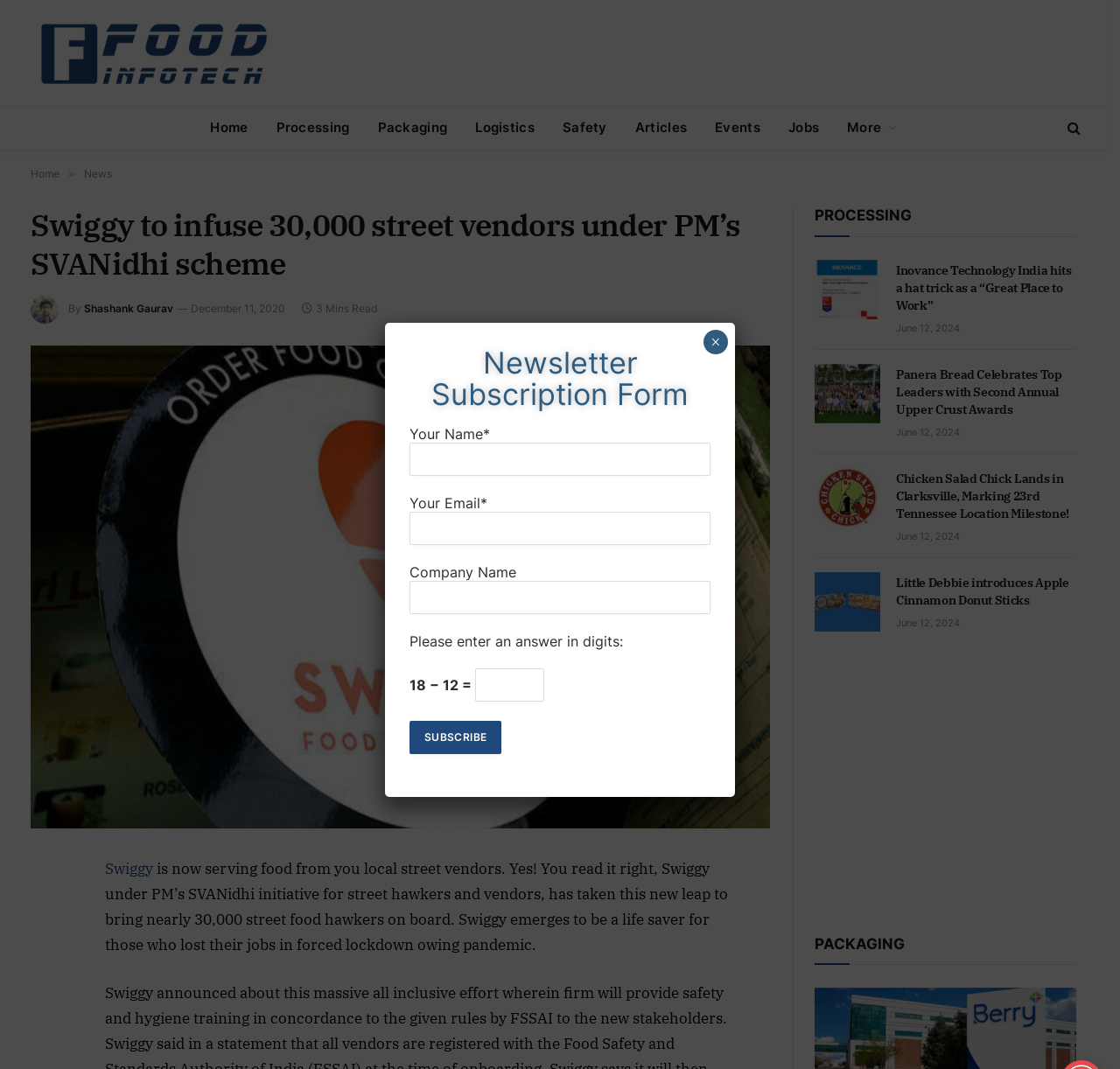Could you provide the bounding box coordinates for the portion of the screen to click to complete this instruction: "Click on the 'Home' link"?

[0.175, 0.099, 0.234, 0.14]